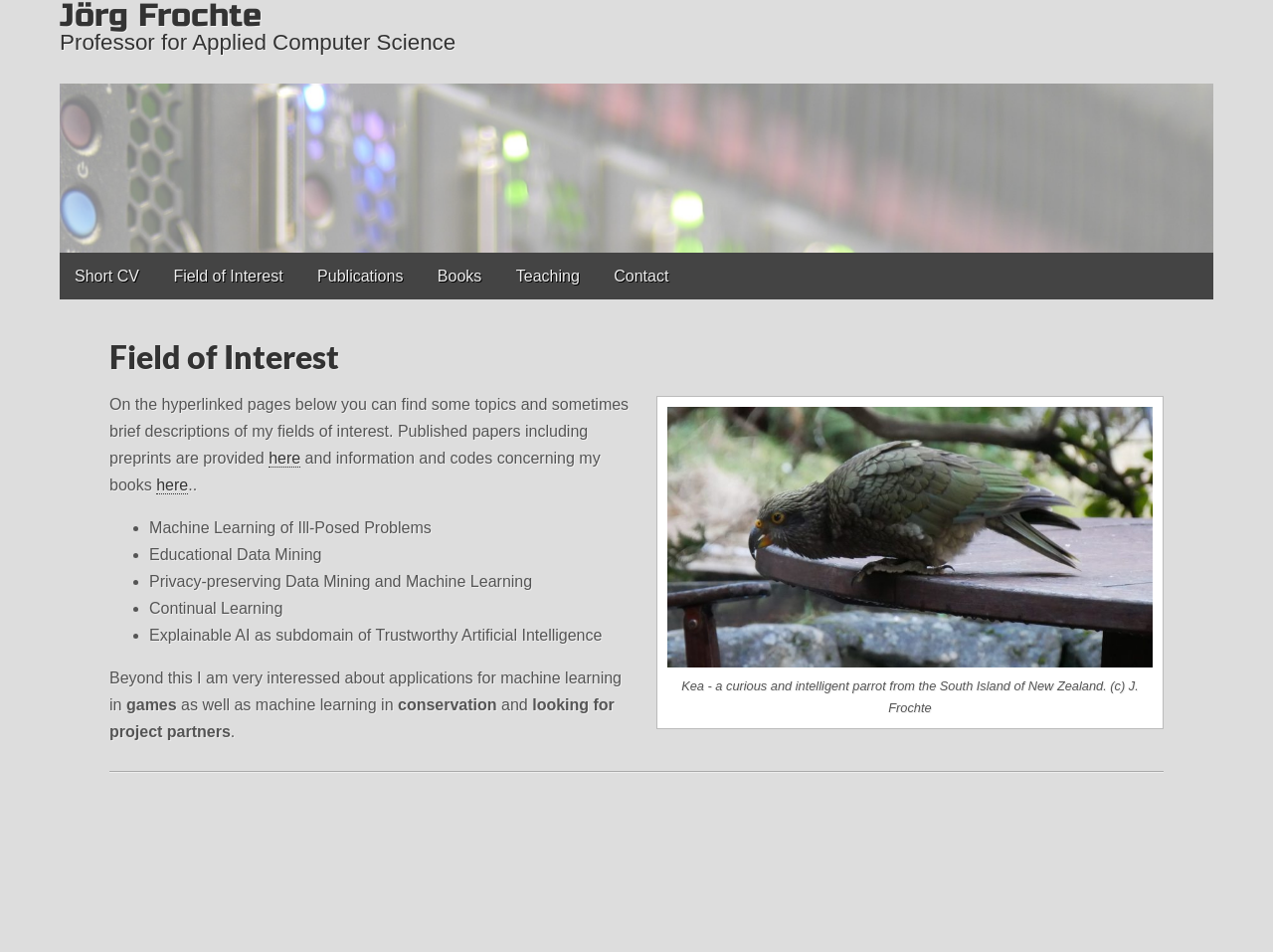Please extract the webpage's main title and generate its text content.

Field of Interest